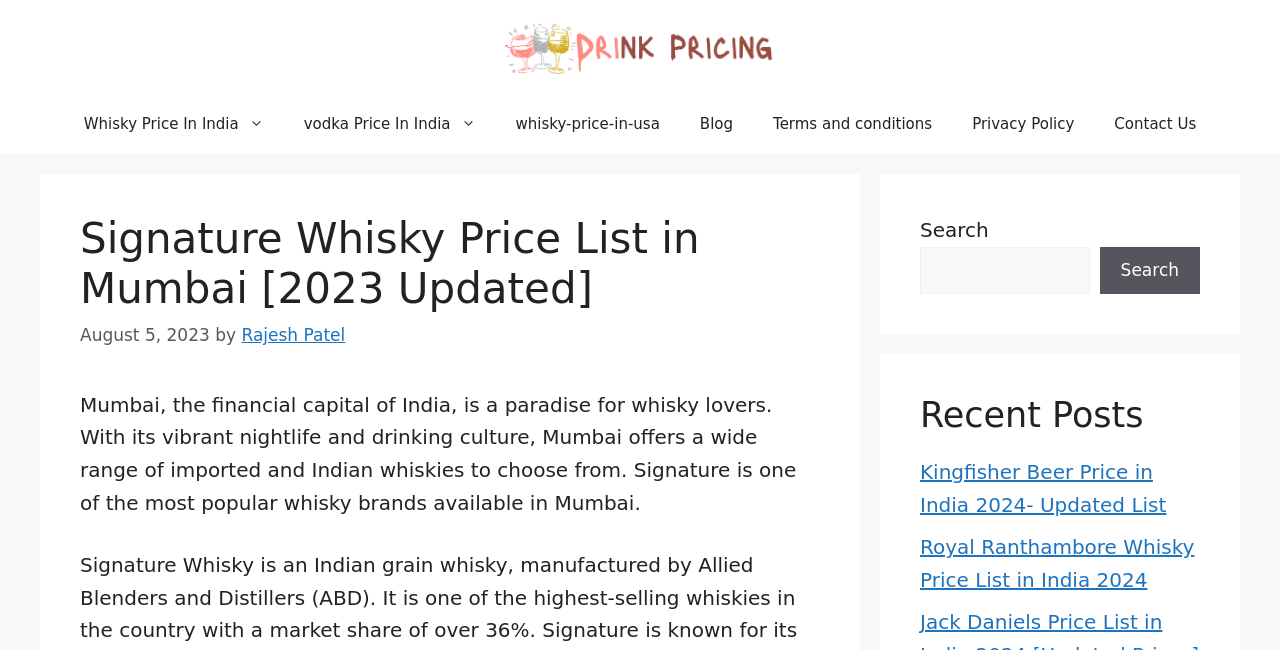Use a single word or phrase to answer the question:
What is the category of the website?

Alcohol prices